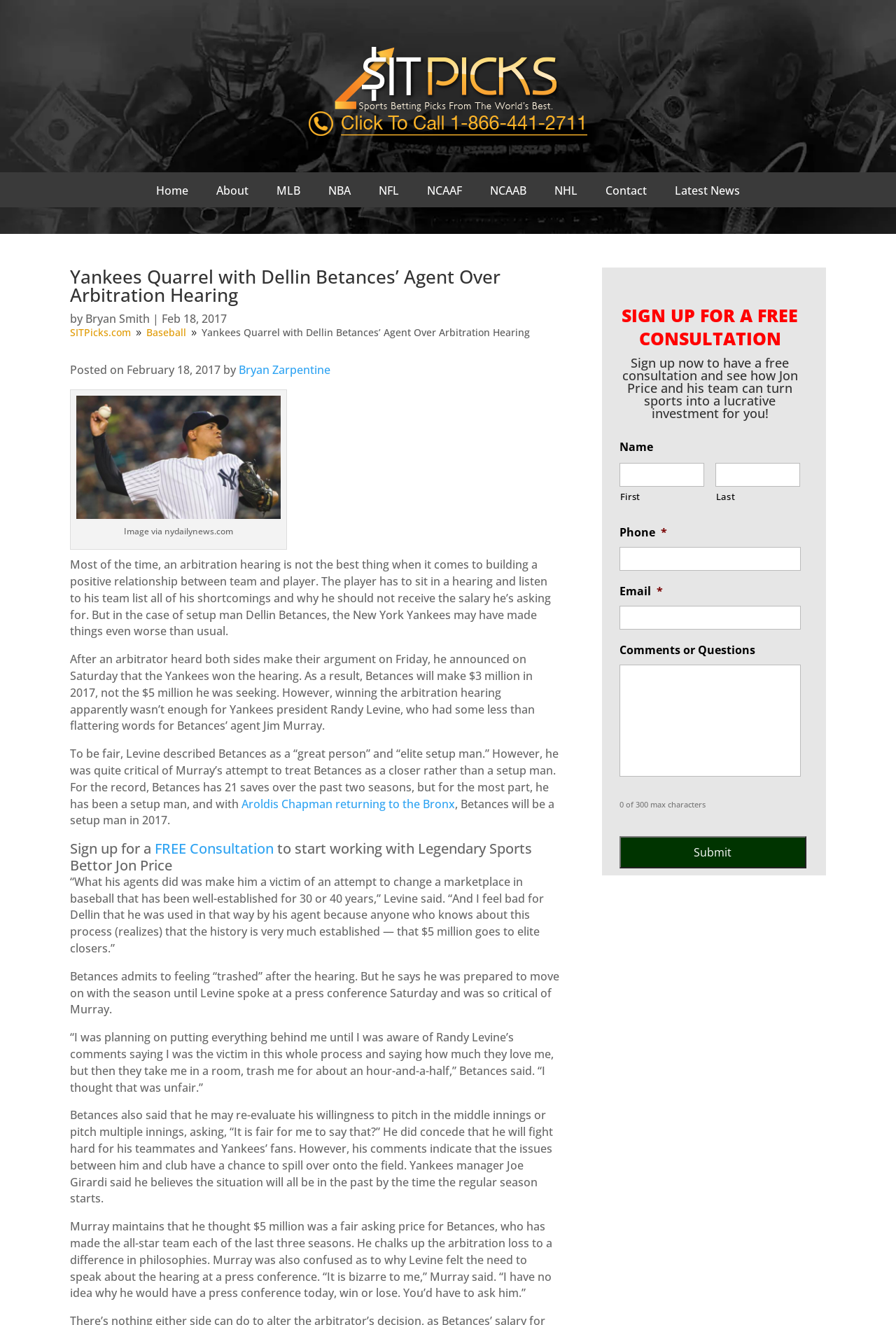Offer a comprehensive description of the webpage’s content and structure.

The webpage is about a sports news article, specifically about the New York Yankees and their player Dellin Betances. At the top of the page, there is a navigation menu with links to different sections of the website, including "Home", "About", "MLB", "NBA", "NFL", and more.

Below the navigation menu, there is a heading that reads "Yankees Quarrel with Dellin Betances’ Agent Over Arbitration Hearing". Next to the heading is a link to the author of the article, Bryan Smith, and the date of publication, February 18, 2017.

The main content of the article is divided into several paragraphs, with a large image of Dellin Betances in the middle. The image is described as "New York Yankees Dellin Betances" and has a caption "Image via nydailynews.com". The article discusses the arbitration hearing between the Yankees and Betances, and how the team's president, Randy Levine, made some critical comments about Betances' agent, Jim Murray.

The article also includes quotes from Betances, who expressed his disappointment and frustration with the arbitration process and Levine's comments. Additionally, there are quotes from Murray, who defended his client and questioned Levine's decision to speak publicly about the hearing.

At the bottom of the page, there is a section with a heading "SIGN UP FOR A FREE CONSULTATION" and a form to fill out to receive a free consultation with a sports bettor, Jon Price. The form includes fields for name, phone number, email, and comments or questions. There is also a button to submit the form.

Overall, the webpage is focused on providing news and information about the Yankees and their player Dellin Betances, with a secondary focus on promoting a sports betting service.